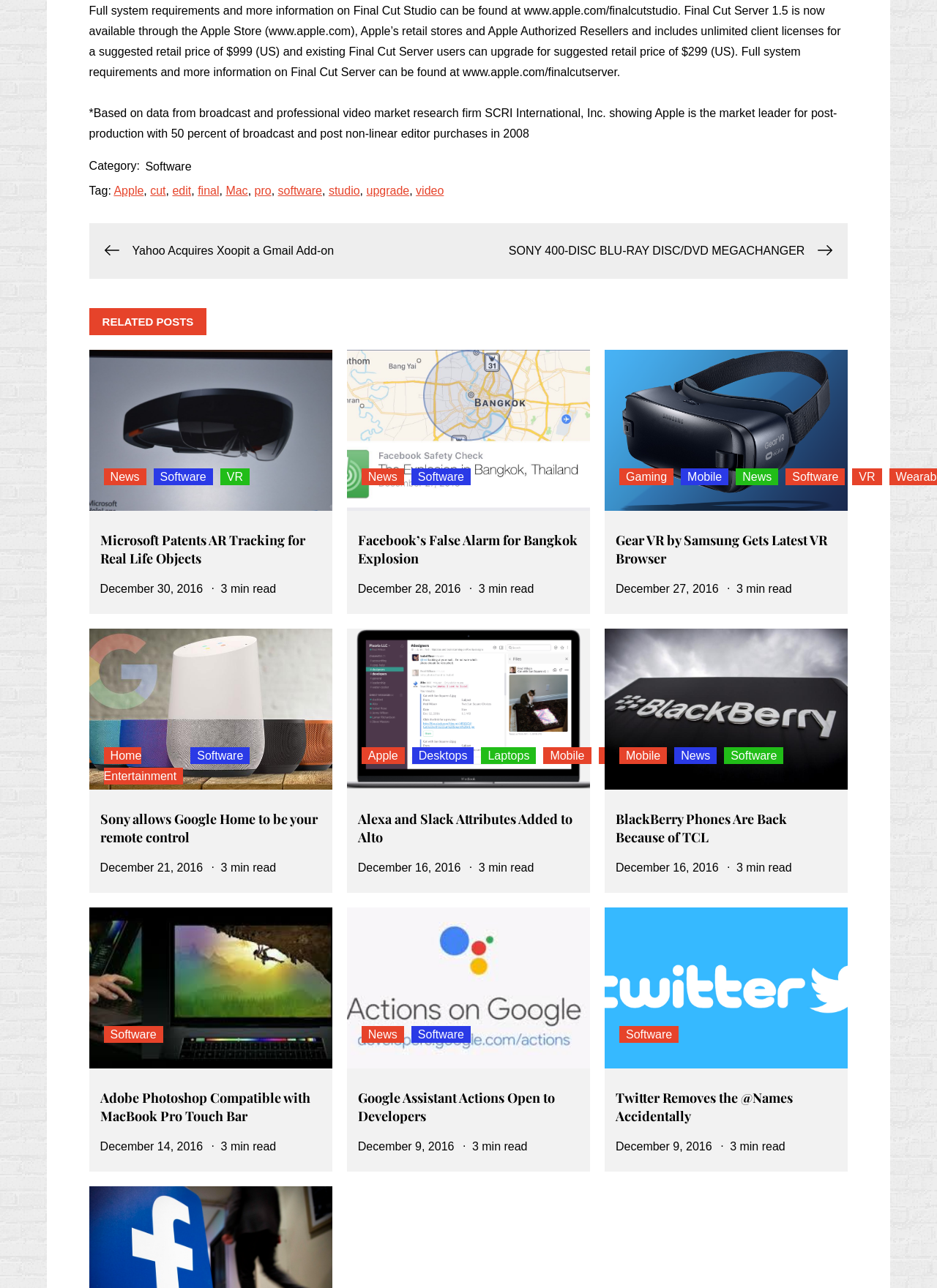Using the description: "December 9, 2016December 9, 2016", determine the UI element's bounding box coordinates. Ensure the coordinates are in the format of four float numbers between 0 and 1, i.e., [left, top, right, bottom].

[0.382, 0.885, 0.485, 0.895]